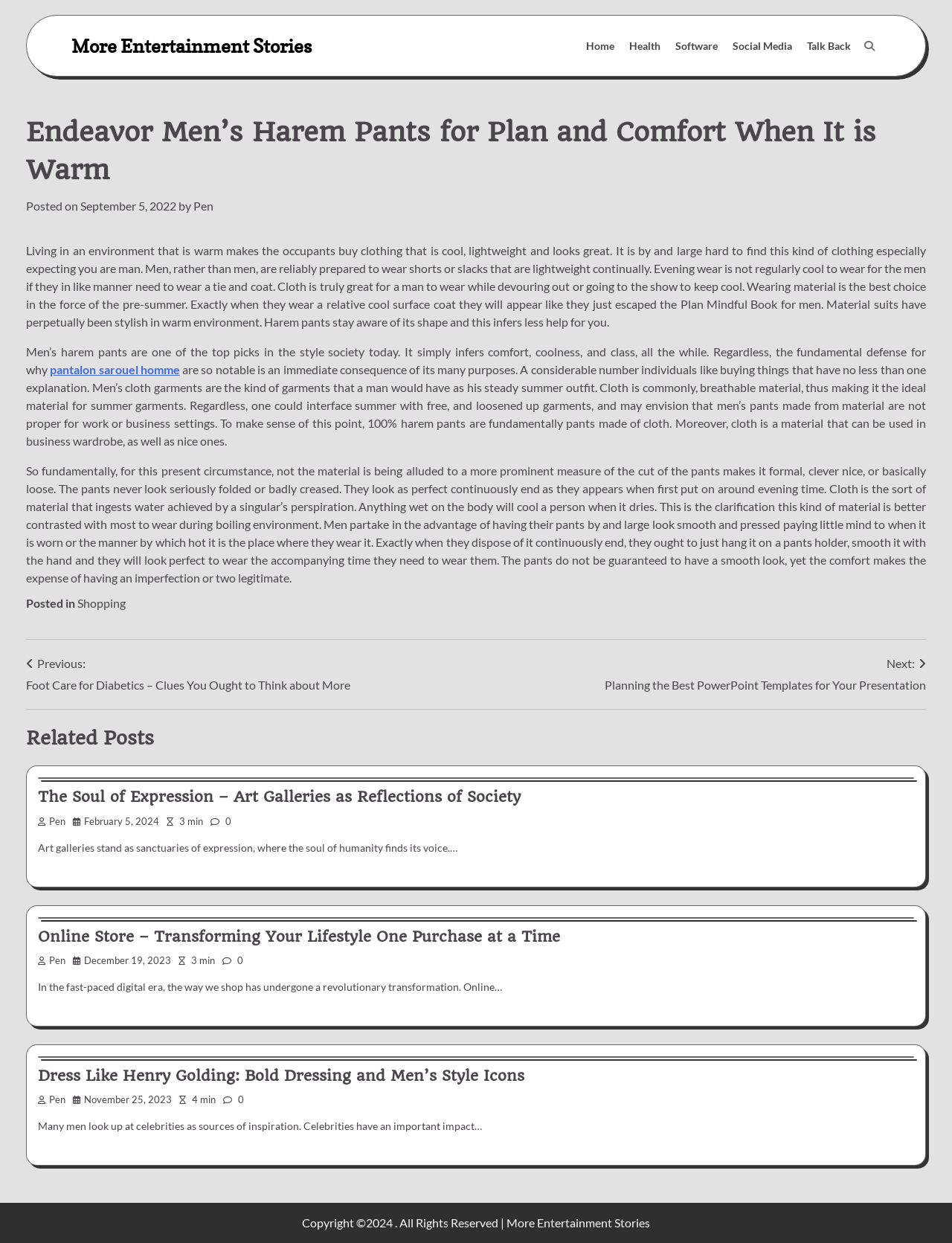Determine the bounding box coordinates of the clickable element to complete this instruction: "Go to 'Home'". Provide the coordinates in the format of four float numbers between 0 and 1, [left, top, right, bottom].

[0.608, 0.025, 0.653, 0.049]